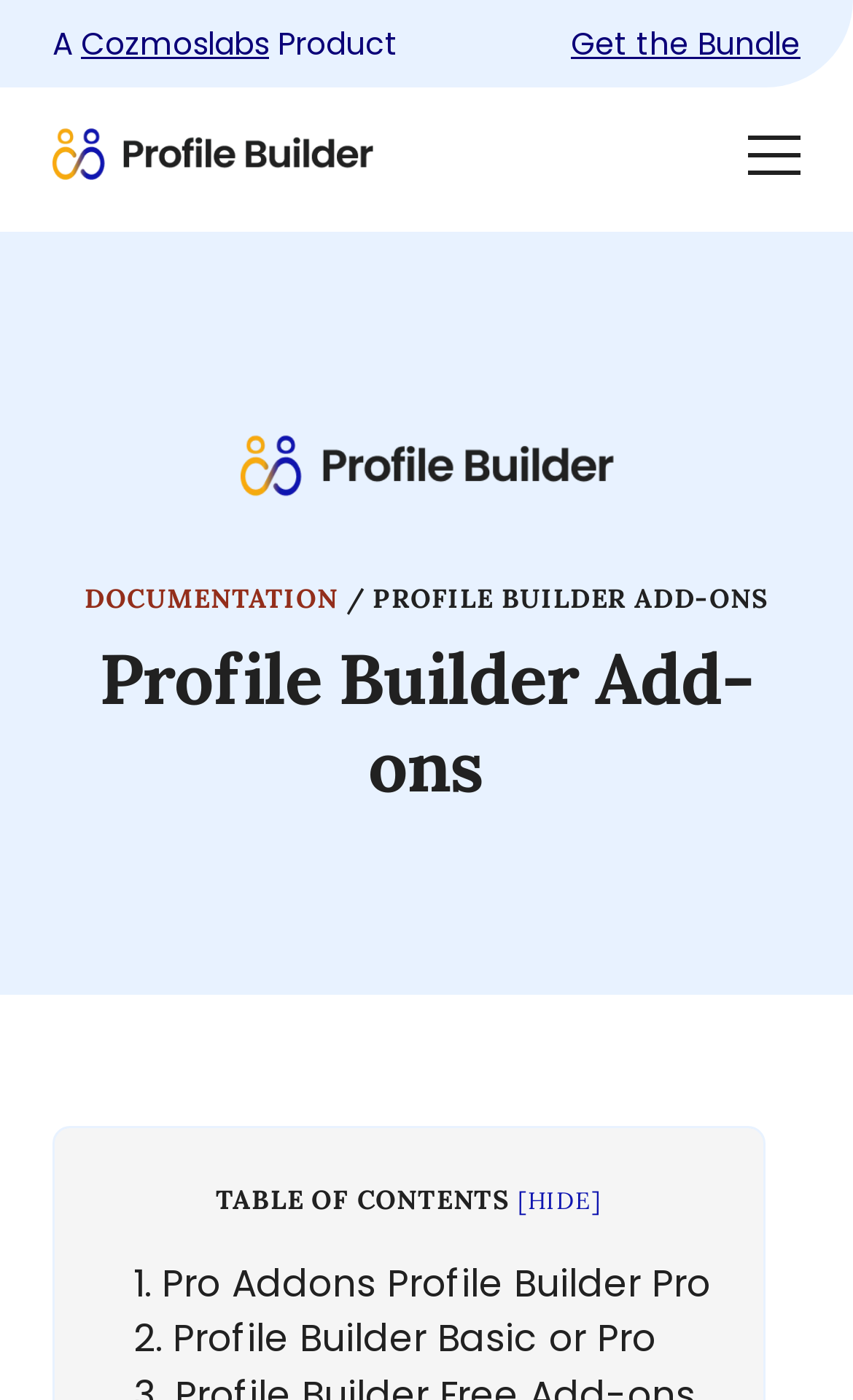Please find the bounding box coordinates of the element that needs to be clicked to perform the following instruction: "View DOCUMENTATION". The bounding box coordinates should be four float numbers between 0 and 1, represented as [left, top, right, bottom].

[0.099, 0.415, 0.396, 0.438]